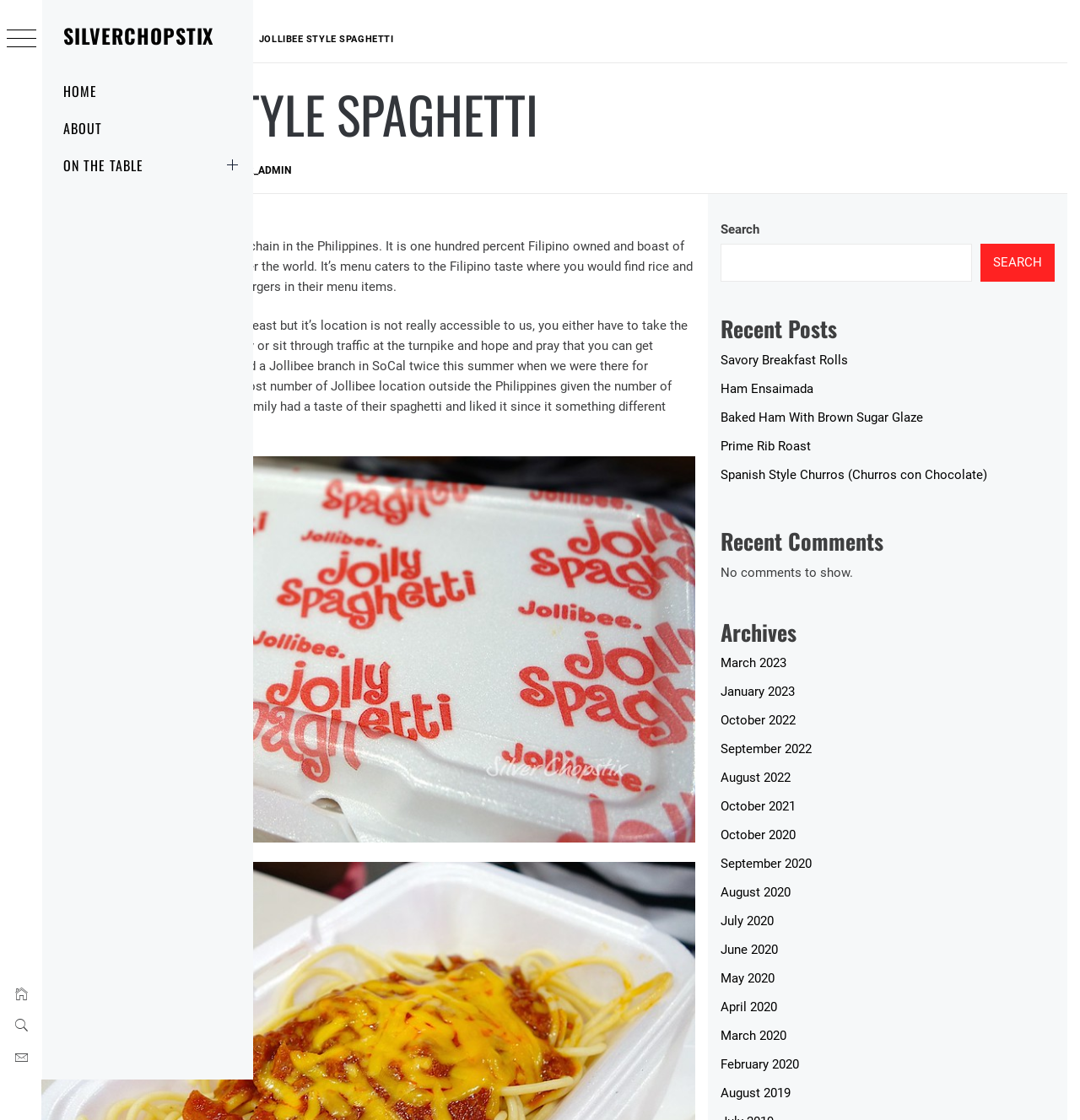Please identify the bounding box coordinates of where to click in order to follow the instruction: "Search for something".

[0.74, 0.218, 0.9, 0.251]